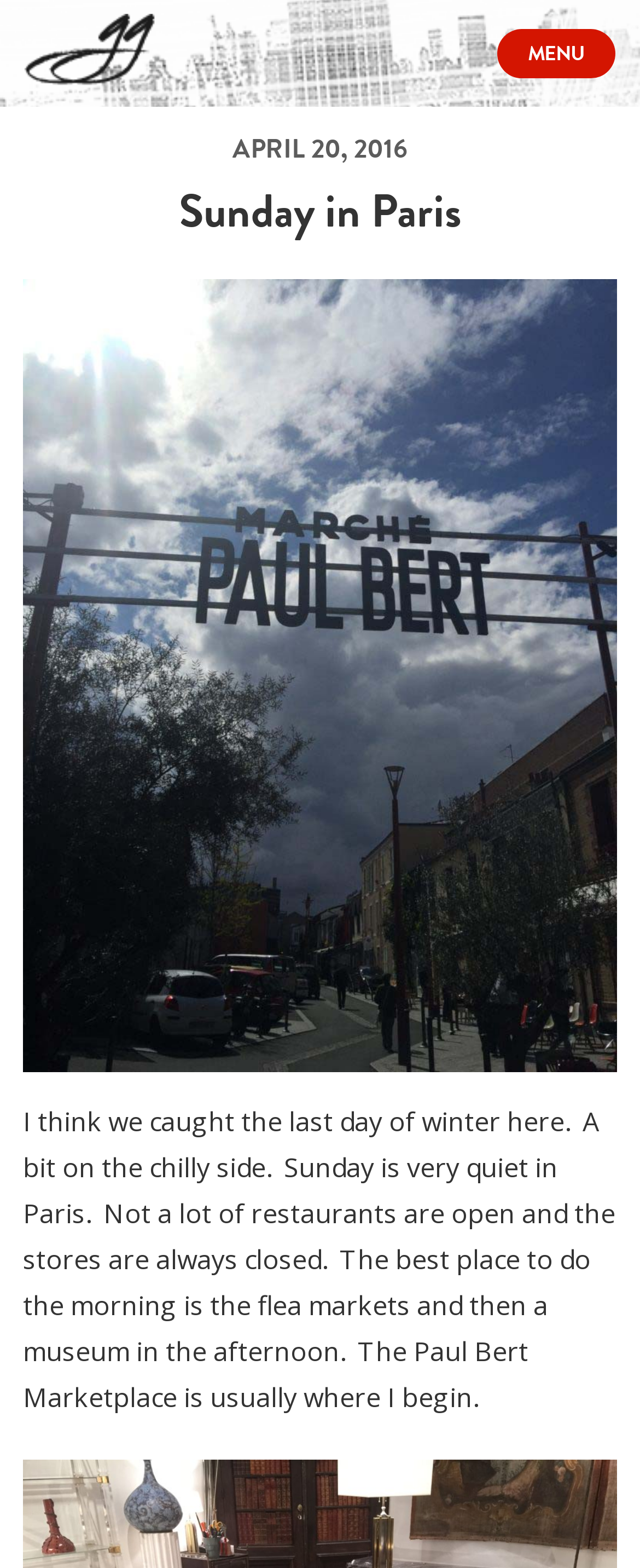Create a detailed narrative describing the layout and content of the webpage.

The webpage appears to be a personal blog or journal entry, titled "Sunday in Paris - Gotham Gal". At the top left, there is a link to the blog's title, "Gotham Gal", accompanied by a small image. 

On the top right, there is a menu with several links, including "MENU", "ABOUT", "POSITIVELY GOTHAM GAL", "INVESTMENTS", "FRAME HOME", "BOOKS", "GOTHAM GIVES PODCASTS", "ARCHIVE", and "FOLLOW", arranged vertically.

Below the menu, there is a search bar with a "Submit" button on the right, which has a small image. Above the search bar, there is a date "APRIL 20, 2016" displayed.

The main content of the page is a journal entry, titled "Sunday in Paris", which is a descriptive text about the author's experience in Paris on a Sunday. The text is accompanied by a large image, likely a photo, that takes up most of the page. The image is positioned below the title and above the text.

The journal entry describes the author's experience of Paris on a Sunday, mentioning the chilly weather, the quiet atmosphere, and the limited options for dining and shopping. The author recommends visiting flea markets in the morning and museums in the afternoon, and specifically mentions the Paul Bert Marketplace as a favorite spot.